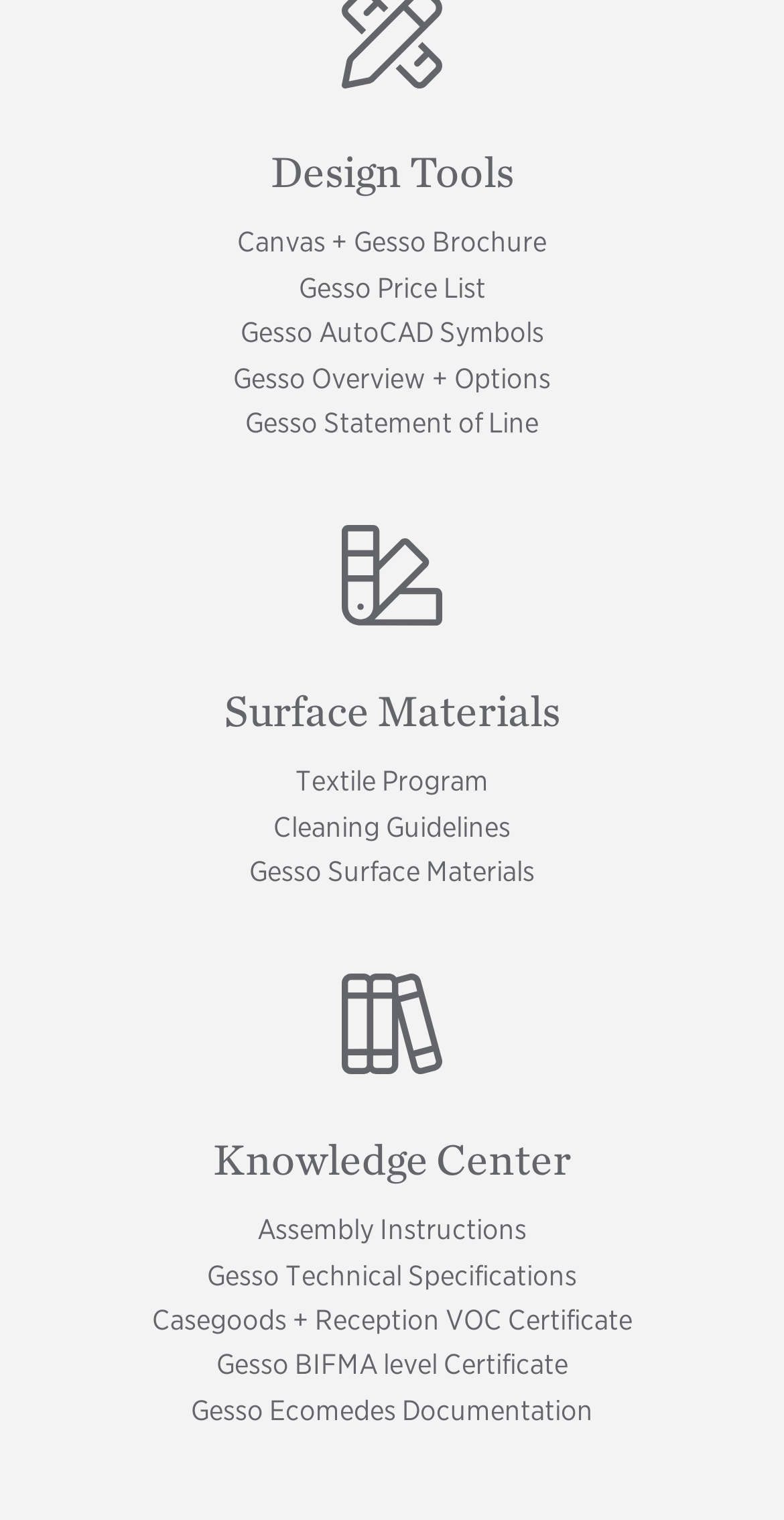Identify the bounding box coordinates of the part that should be clicked to carry out this instruction: "Check Gesso Technical Specifications".

[0.264, 0.824, 0.736, 0.853]